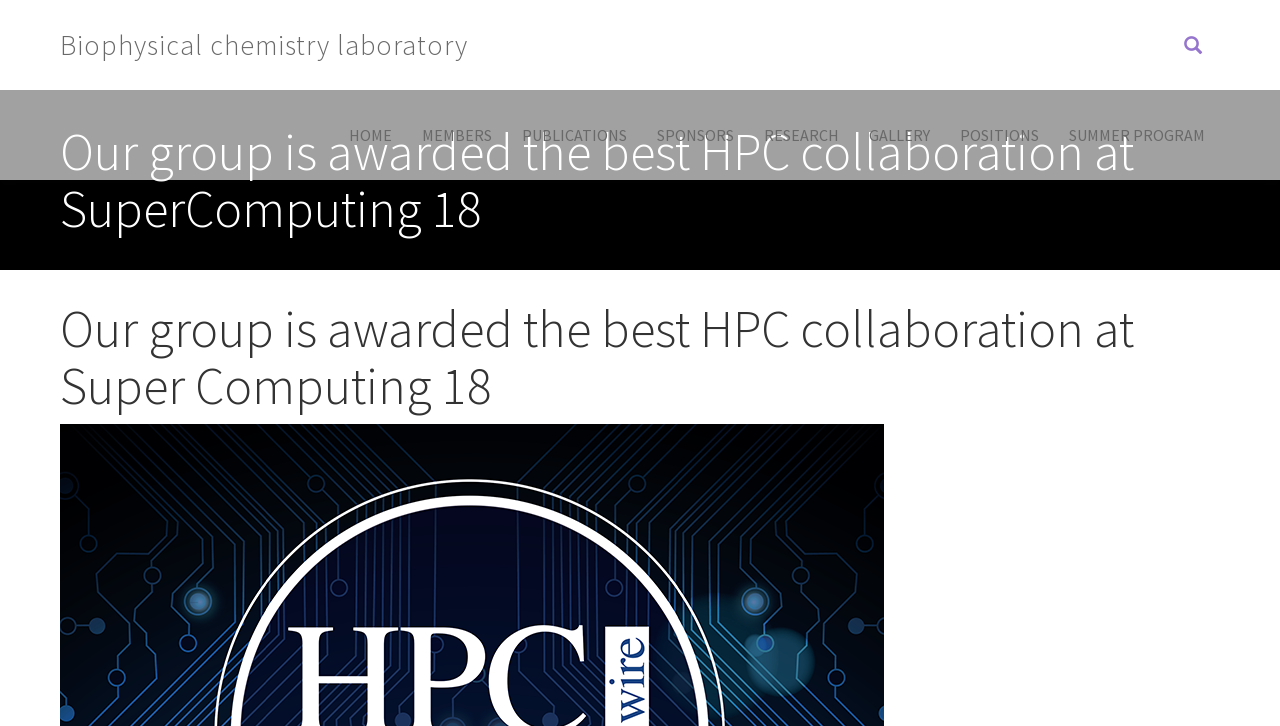Identify the bounding box for the given UI element using the description provided. Coordinates should be in the format (top-left x, top-left y, bottom-right x, bottom-right y) and must be between 0 and 1. Here is the description: Summer program

[0.823, 0.124, 0.953, 0.248]